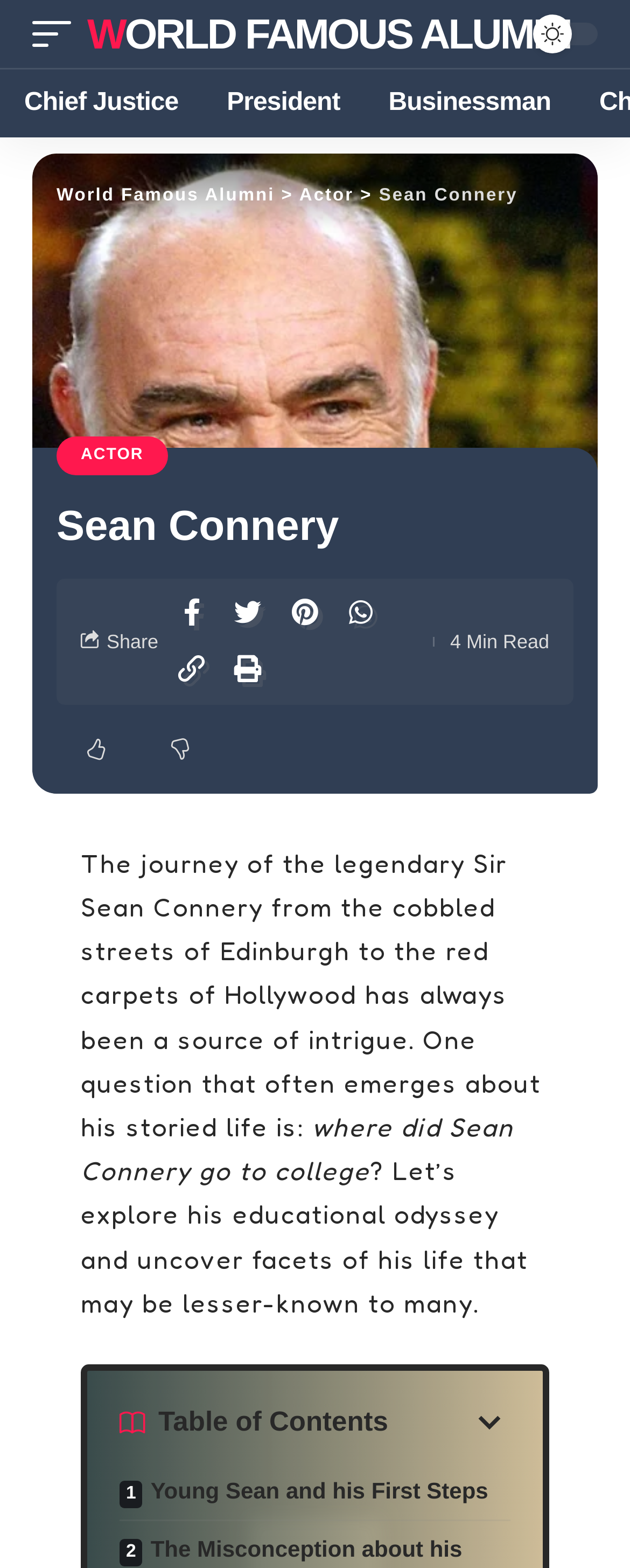Please find the bounding box coordinates (top-left x, top-left y, bottom-right x, bottom-right y) in the screenshot for the UI element described as follows: parent_node: Table of Contents

[0.616, 0.895, 0.81, 0.92]